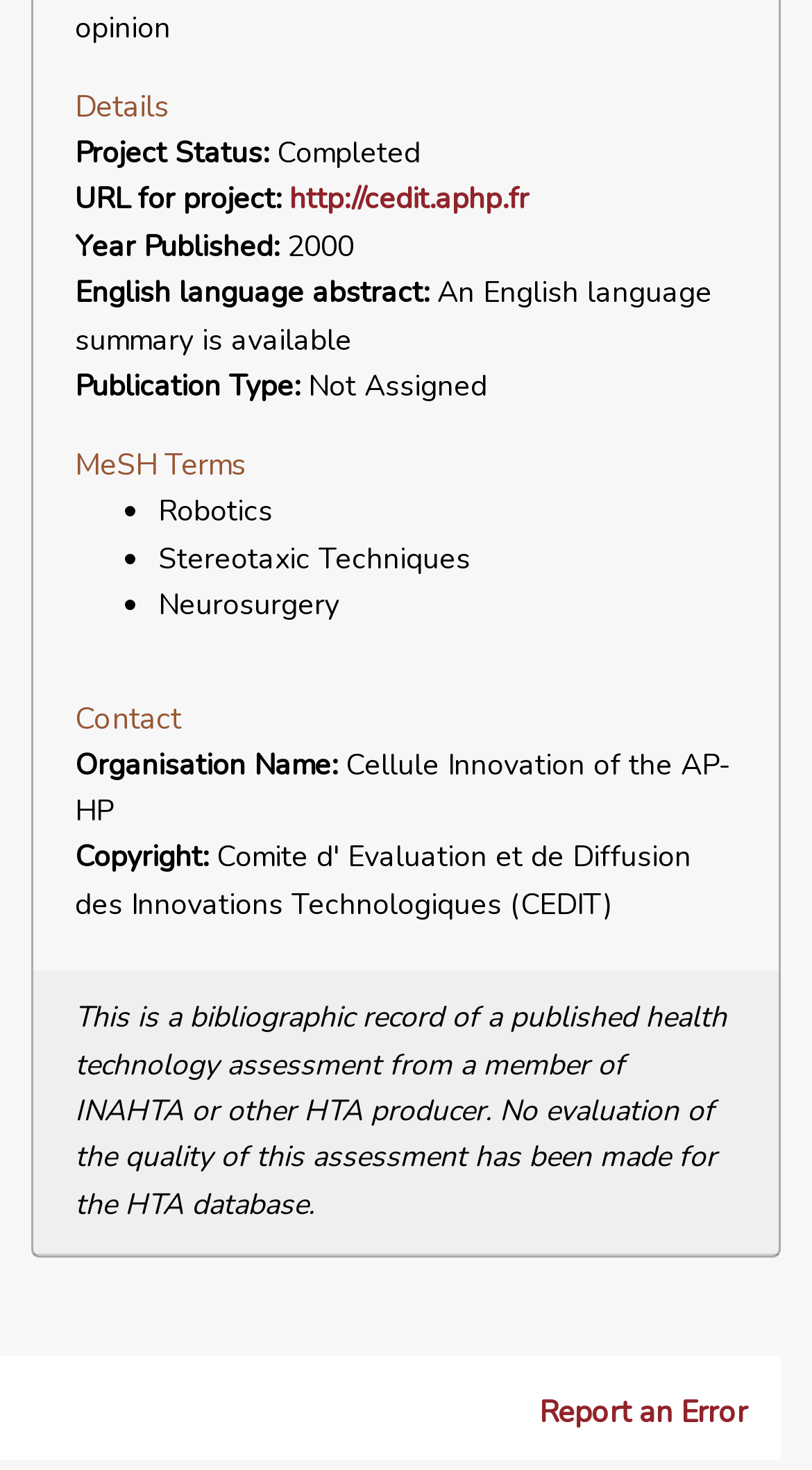Please provide a detailed answer to the question below by examining the image:
What are the MeSH terms for this project?

The MeSH terms for this project can be found in the section 'MeSH Terms' which is located in the middle of the webpage, and they are listed as 'Robotics', 'Stereotaxic Techniques', and 'Neurosurgery'.